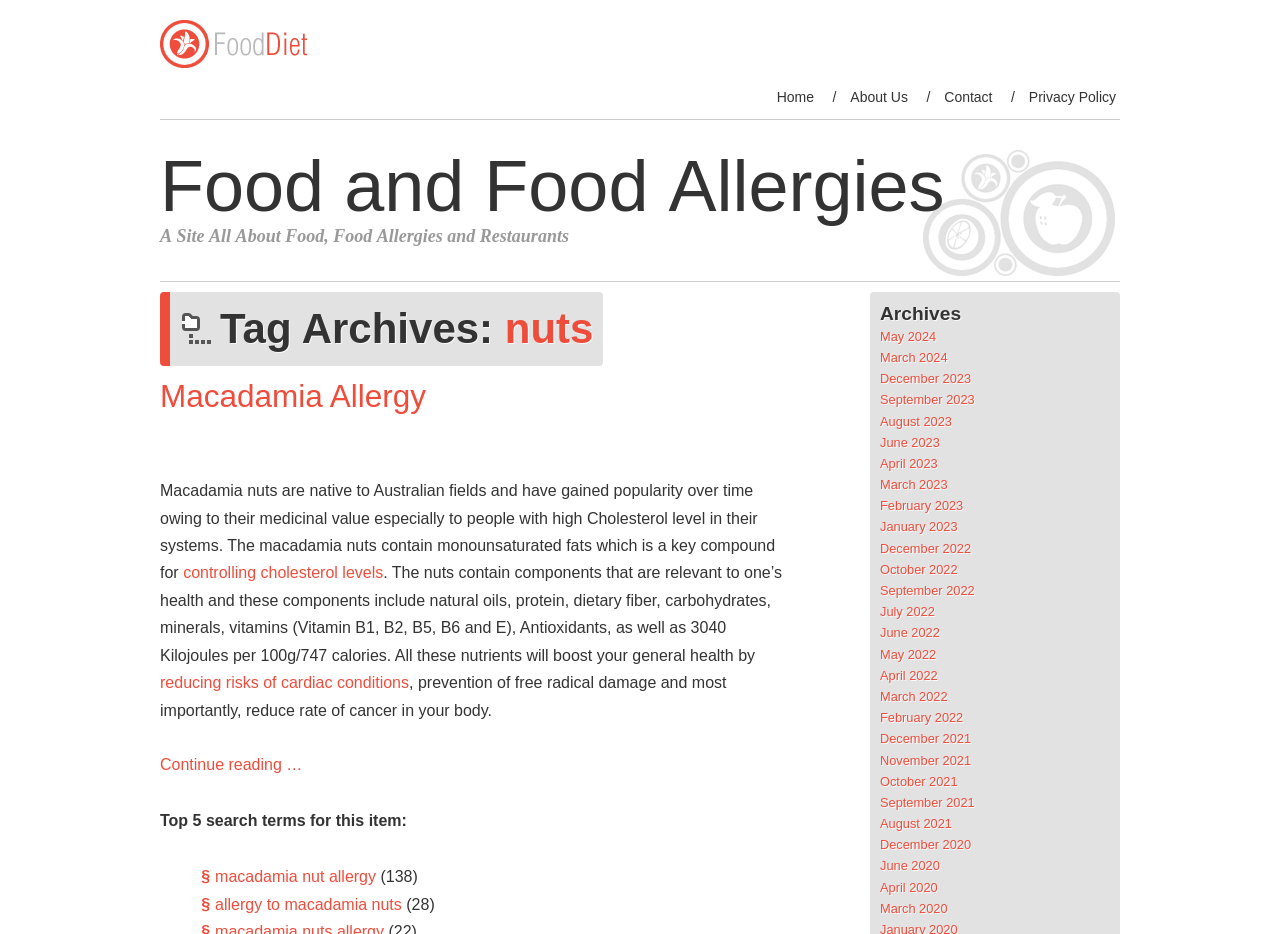Describe all the visual and textual components of the webpage comprehensively.

This webpage is about food and food allergies, specifically focusing on macadamia nuts. At the top, there is an image related to food and food allergies, followed by a navigation menu with links to "Home", "About Us", "Contact", and "Privacy Policy". Below the navigation menu, there is a large heading that reads "Tag Archives: nuts".

The main content of the page is an article about macadamia allergy, which starts with a heading "Macadamia Allergy". The article discusses the benefits of macadamia nuts, including their medicinal value, nutritional components, and health benefits. There are also links to related topics, such as controlling cholesterol levels and reducing risks of cardiac conditions.

To the right of the article, there is a section titled "Archives" that lists links to various months and years, from May 2024 to December 2020. This section appears to be a archive of past articles or posts.

At the bottom of the page, there is a section titled "Top 5 search terms for this item:", which lists popular search terms related to macadamia nut allergy.